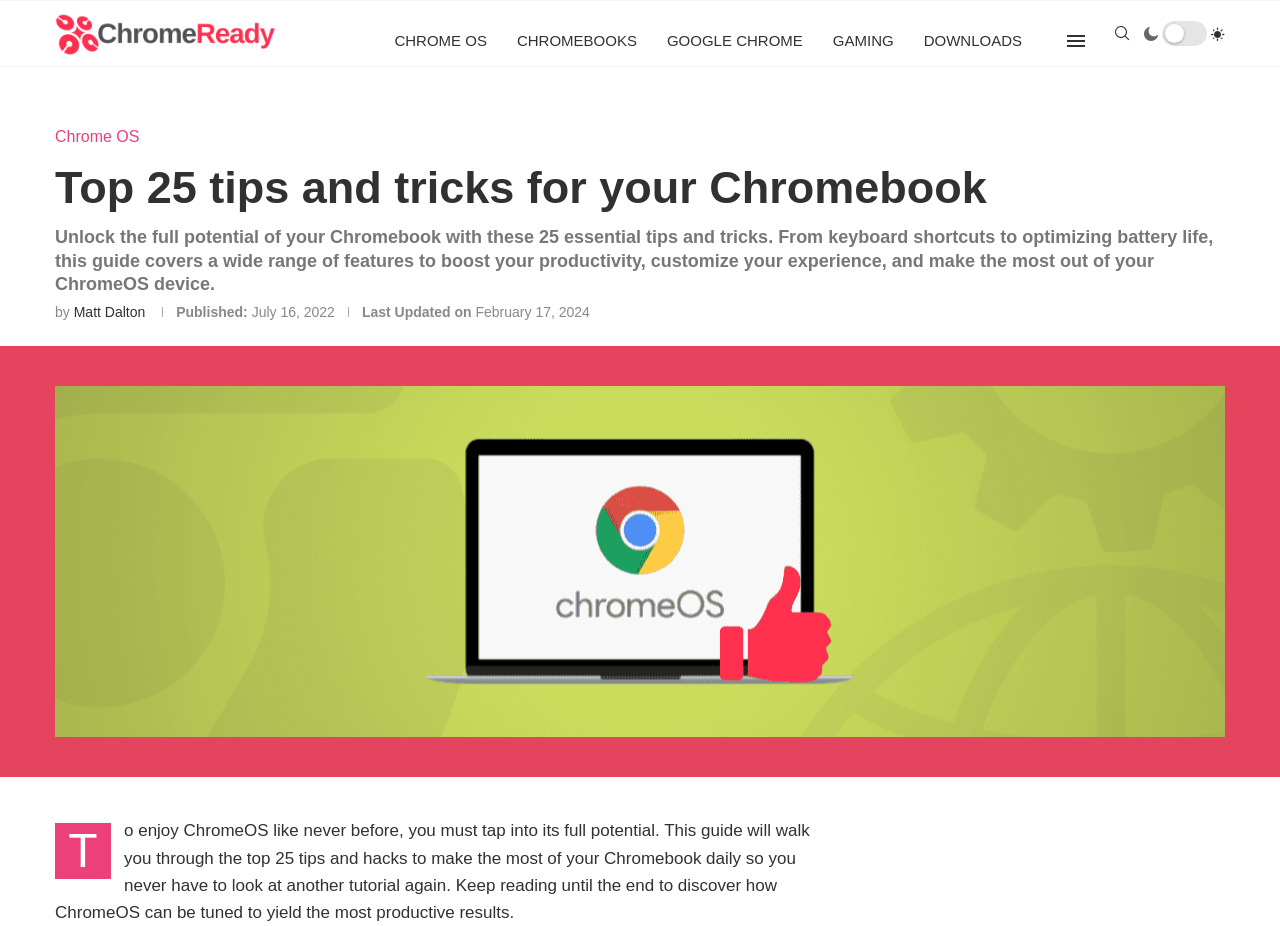Provide the bounding box coordinates for the UI element described in this sentence: "Google Chrome". The coordinates should be four float values between 0 and 1, i.e., [left, top, right, bottom].

[0.521, 0.001, 0.627, 0.087]